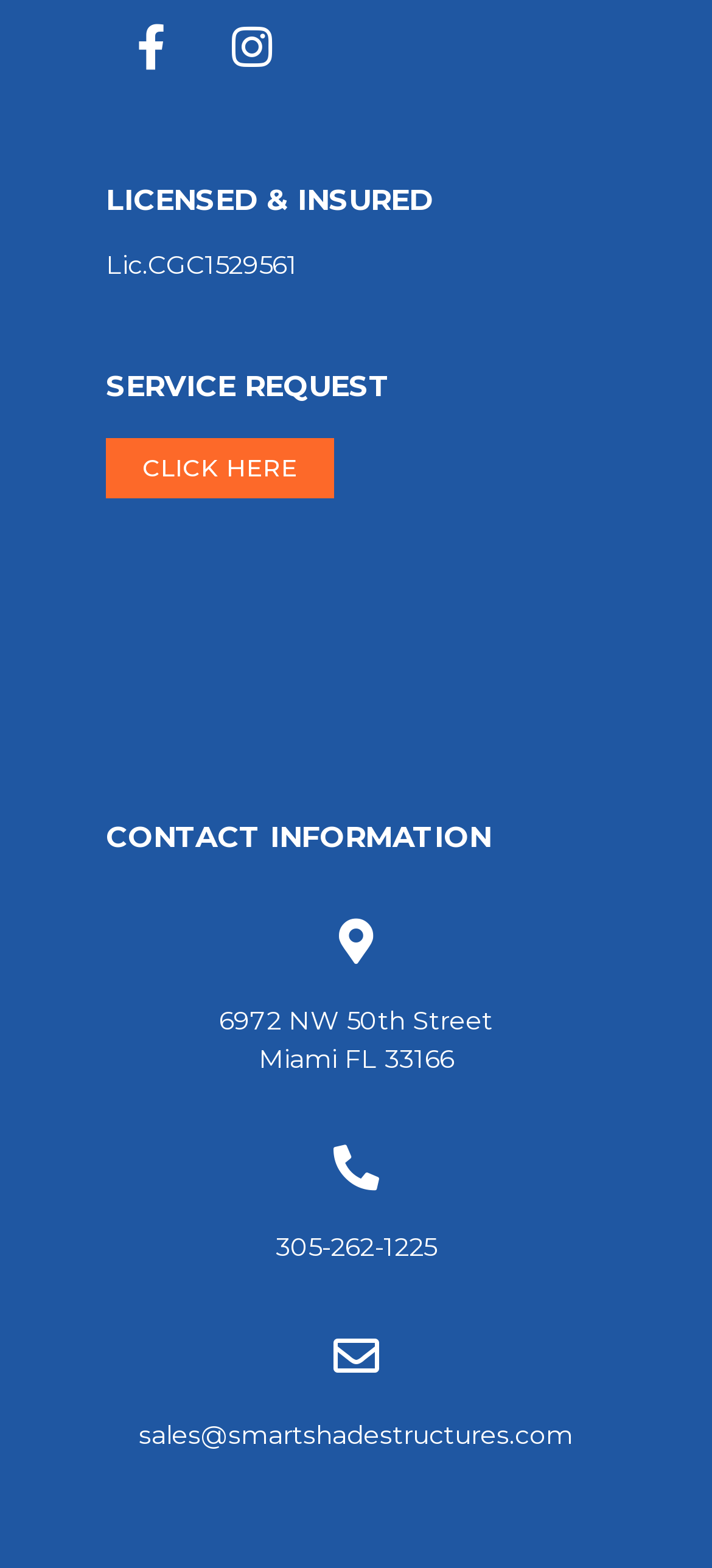For the element described, predict the bounding box coordinates as (top-left x, top-left y, bottom-right x, bottom-right y). All values should be between 0 and 1. Element description: CLICK HERE

[0.149, 0.28, 0.469, 0.318]